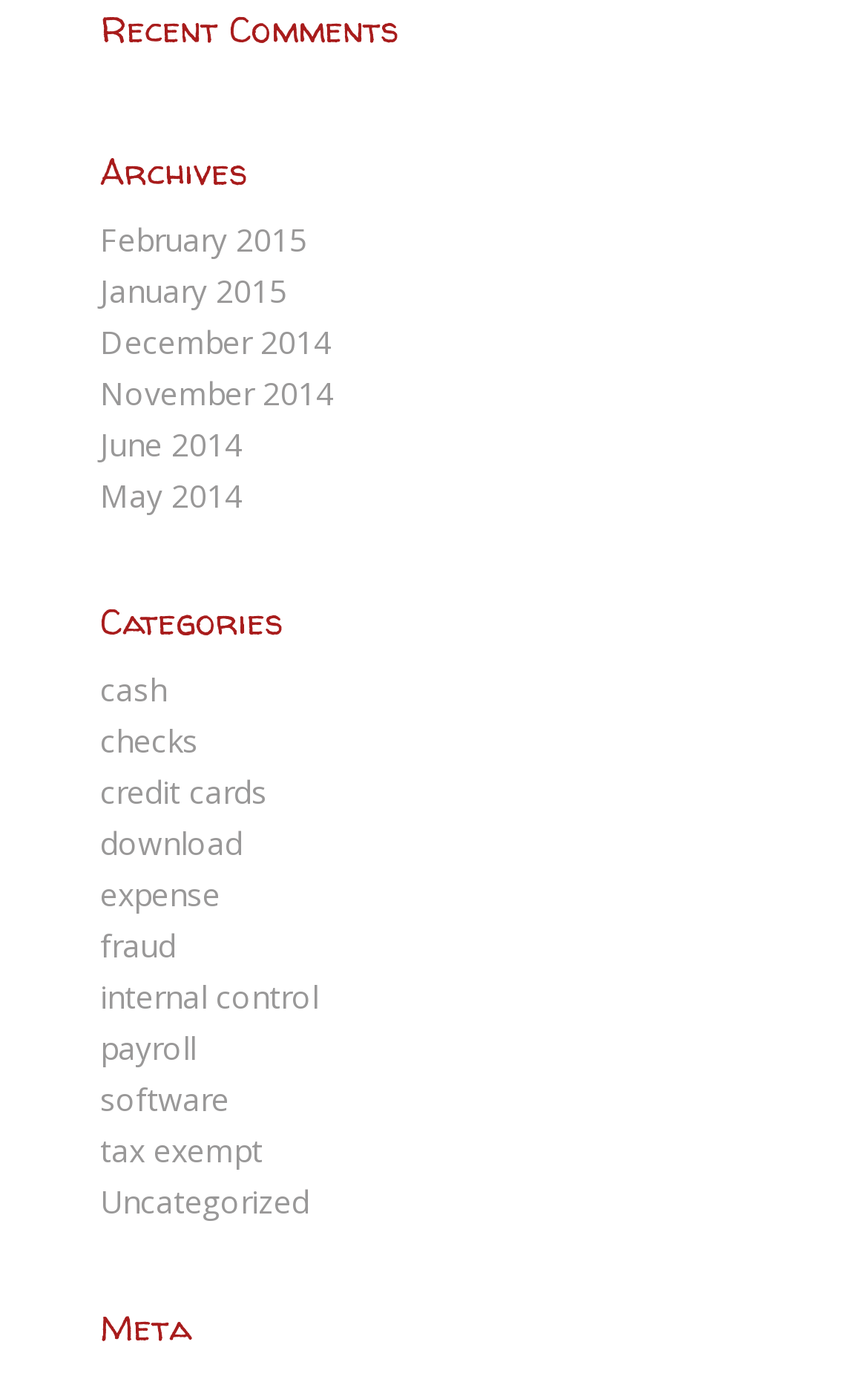Determine the bounding box coordinates of the clickable region to carry out the instruction: "explore software related topics".

[0.115, 0.78, 0.264, 0.81]